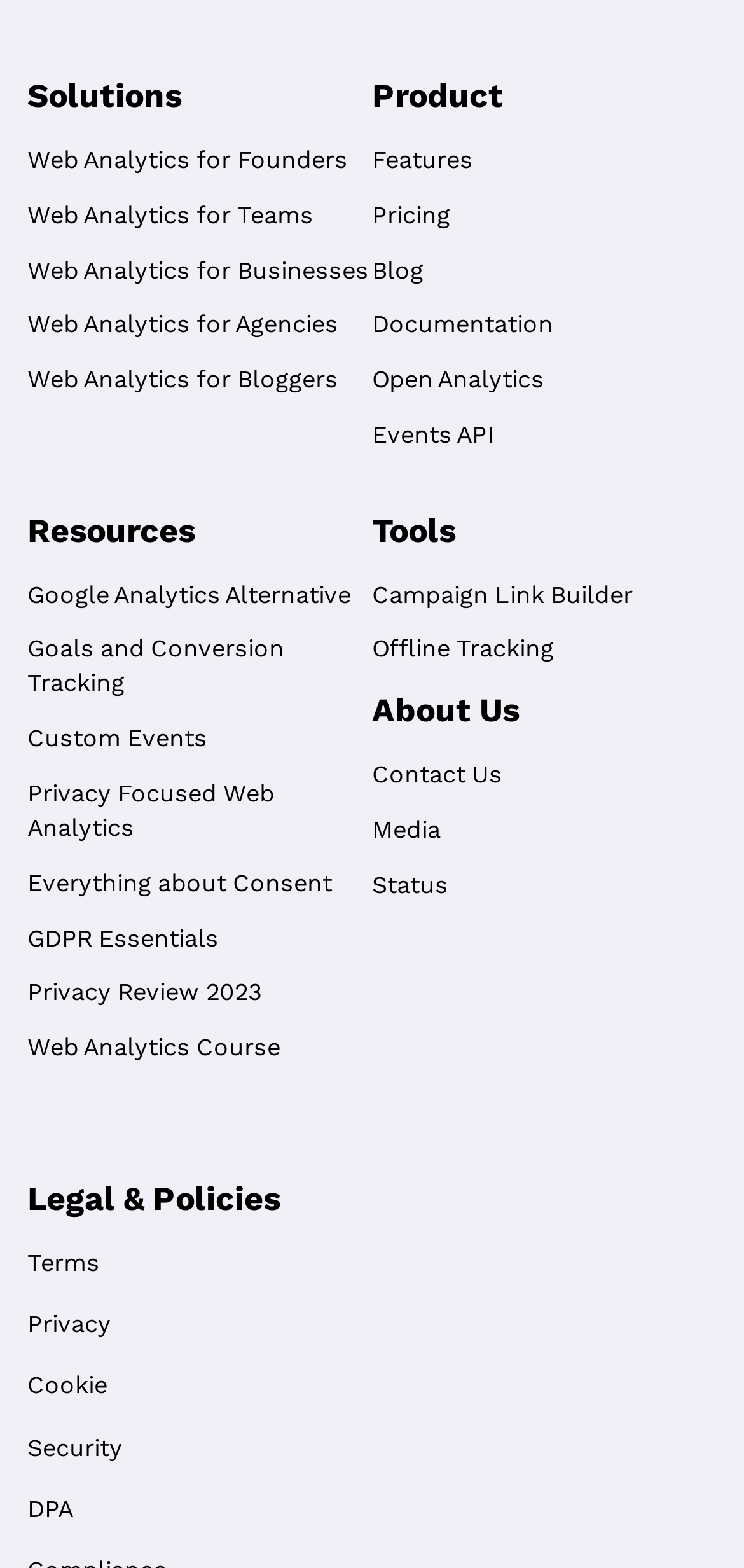Reply to the question with a single word or phrase:
How many types of web analytics are offered?

5